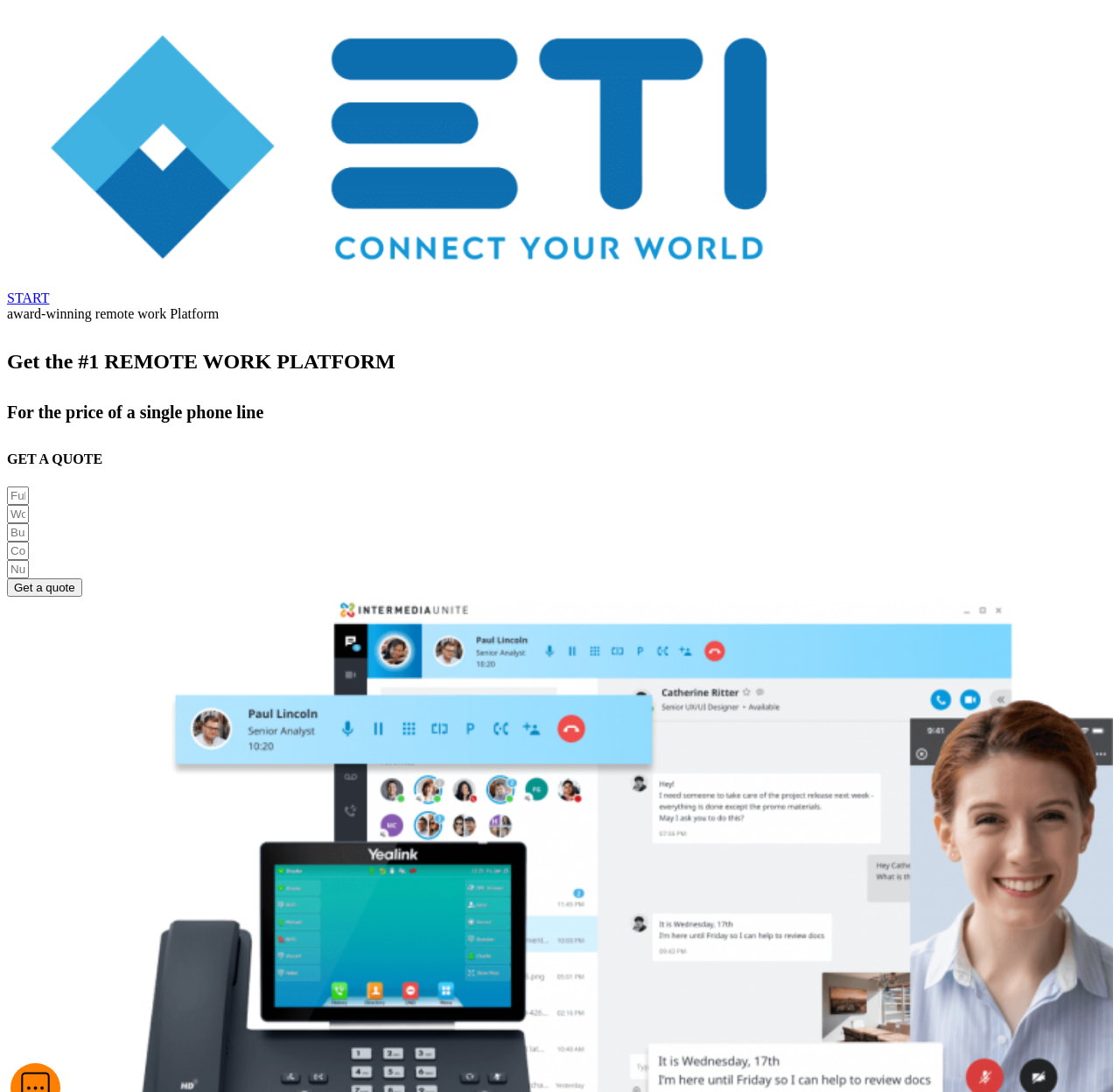What is the price of the remote work platform?
Using the image, answer in one word or phrase.

A single phone line